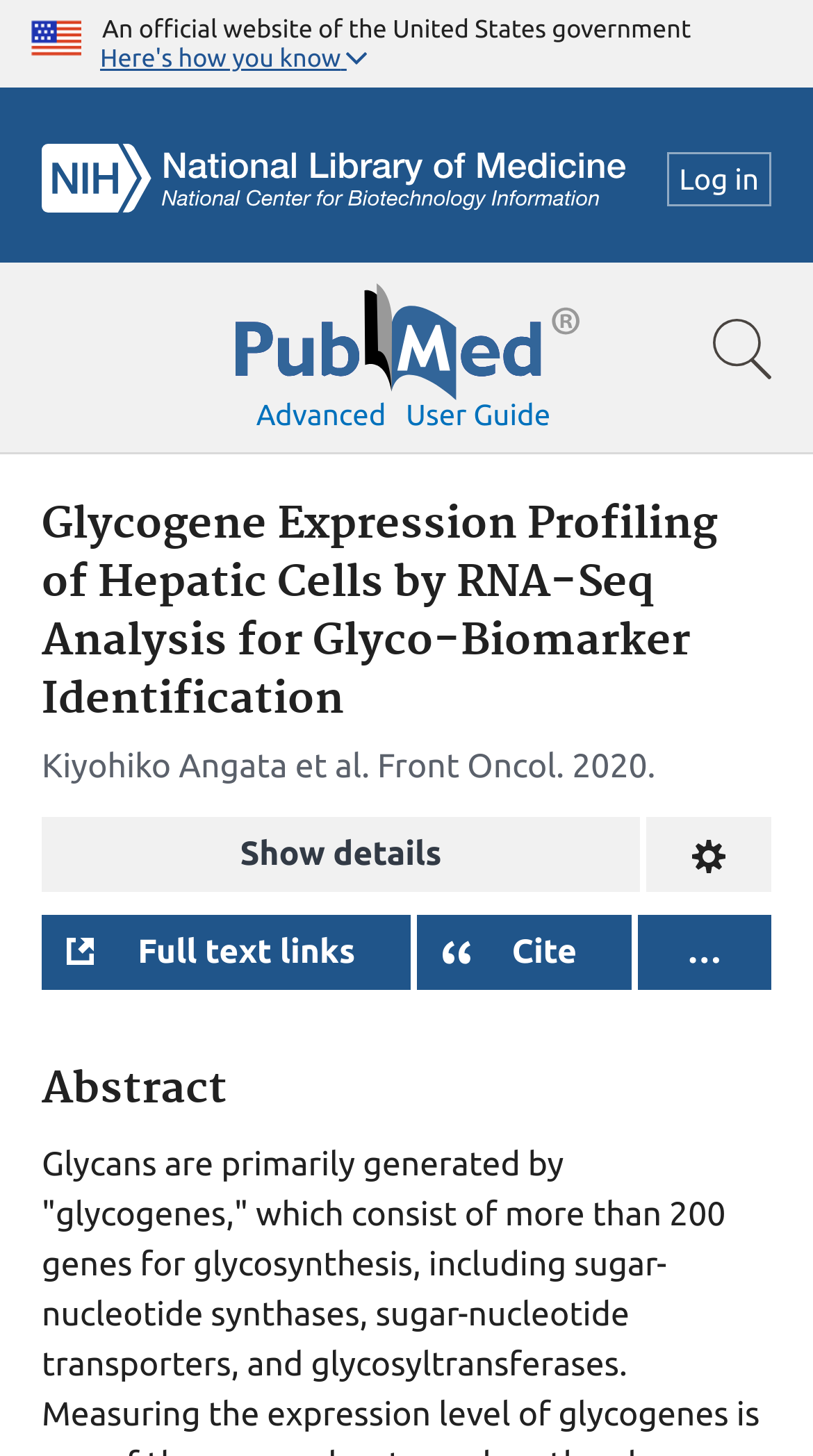Determine the bounding box coordinates of the clickable area required to perform the following instruction: "Log in to the system". The coordinates should be represented as four float numbers between 0 and 1: [left, top, right, bottom].

[0.82, 0.104, 0.949, 0.142]